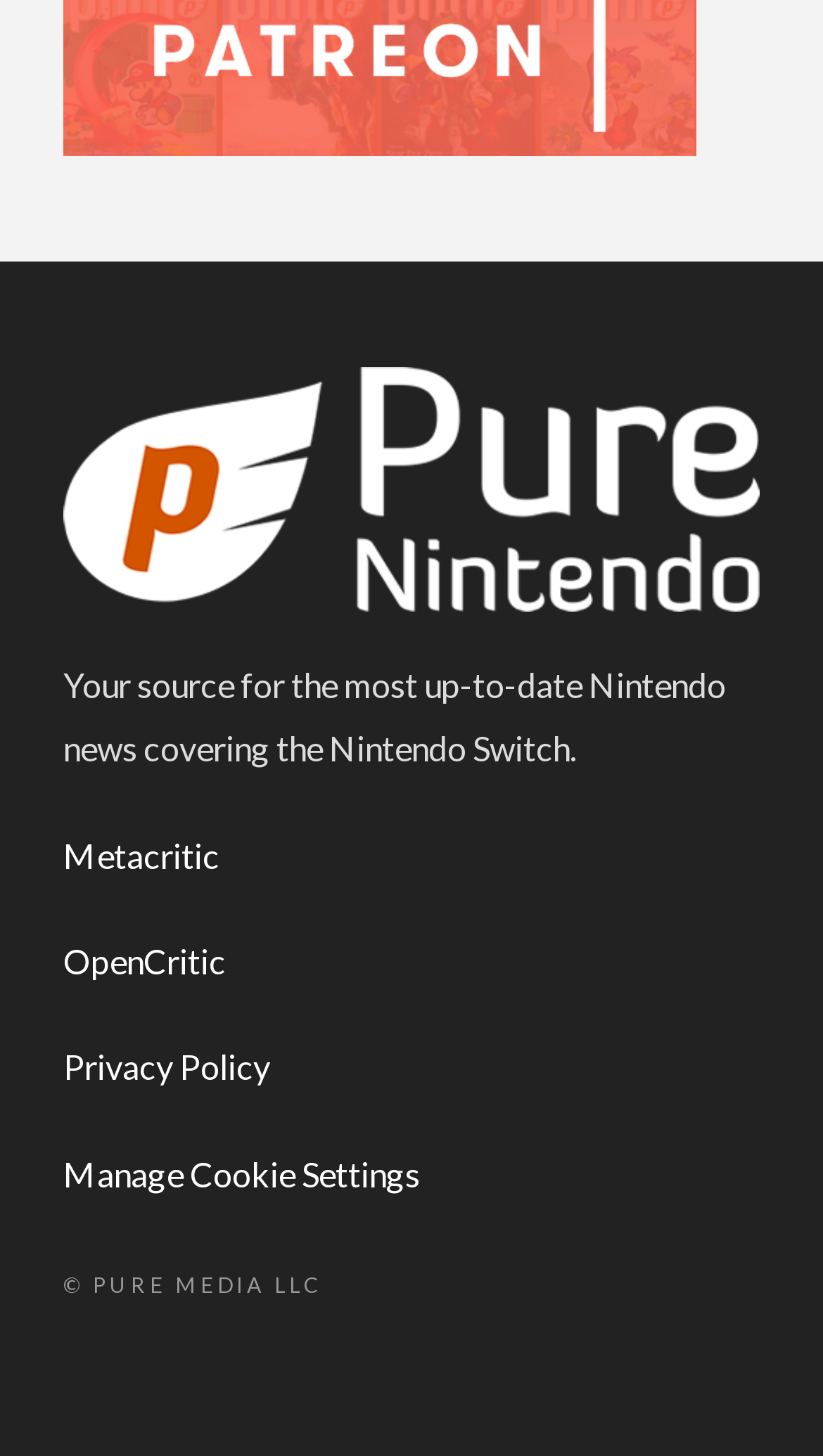Predict the bounding box for the UI component with the following description: "OpenCritic".

[0.077, 0.6, 0.274, 0.627]